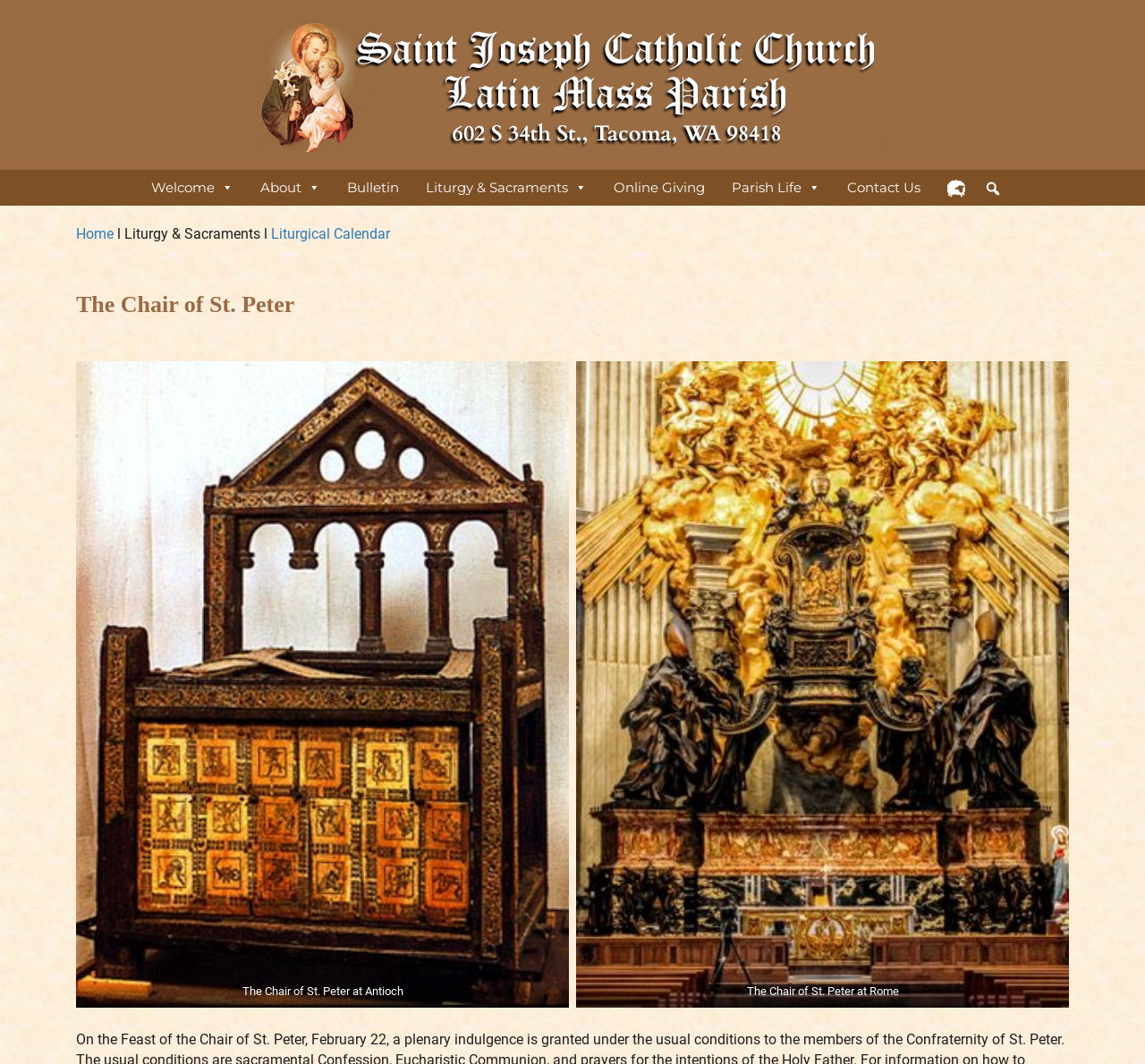Write an exhaustive caption that covers the webpage's main aspects.

The webpage is about the Chair of St. Peter, a significant Catholic symbol. At the top left, there is a logo of St. Joseph Catholic Church Tacoma, accompanied by a link to the church's website. Below the logo, there is a navigation menu with several links, including "Welcome", "About", "Bulletin", "Liturgy & Sacraments", "Online Giving", "Parish Life", "Contact Us", and "Flocknote". Each of these links has a corresponding button with a dropdown menu.

To the right of the navigation menu, there is a search bar with a search button. Below the search bar, there is a link to the "Home" page, followed by a section titled "Liturgy & Sacraments" with a link to the "Liturgical Calendar".

The main content of the webpage is divided into two sections, each featuring an image of the Chair of St. Peter, one at Antioch and the other at Rome. The images are accompanied by captions describing the Chair of St. Peter at each location. The images are positioned side by side, taking up most of the webpage's width.

At the top of the main content, there is a heading that reads "The Chair of St. Peter". The webpage also mentions that on the Feast of the Chair of St. Peter, February 22, a plenary indulgence is granted.